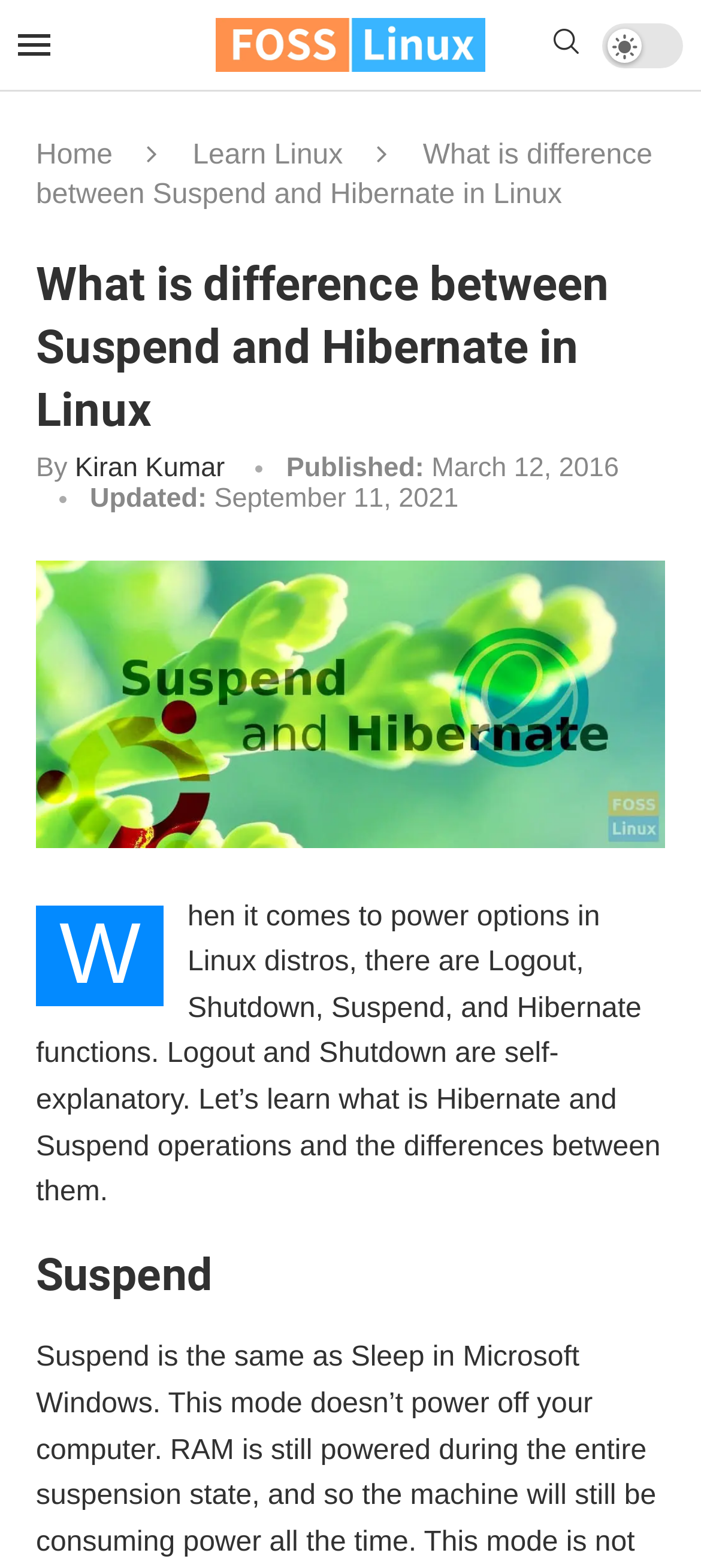Construct a comprehensive description capturing every detail on the webpage.

This webpage is about explaining the difference between Suspend and Hibernate operations in Linux. At the top left, there is a link to open the menu, and next to it, a link to the website "FOSS Linux" with its logo. On the top right, there is a search link. Below these links, there are navigation links to "Home" and "Learn Linux". 

The main title of the webpage, "What is difference between Suspend and Hibernate in Linux", is displayed prominently in the middle of the top section. Below the title, there is information about the author, "Kiran Kumar", and the publication and update dates. 

The main content of the webpage starts with a brief introduction to power options in Linux, explaining that Logout and Shutdown are self-explanatory, and the focus is on understanding Hibernate and Suspend operations. There is an image related to Suspend and Hibernate operations above the introduction. 

The webpage is divided into sections, with a heading "Suspend" located near the bottom of the page, indicating that the webpage will explore these two operations in more detail.